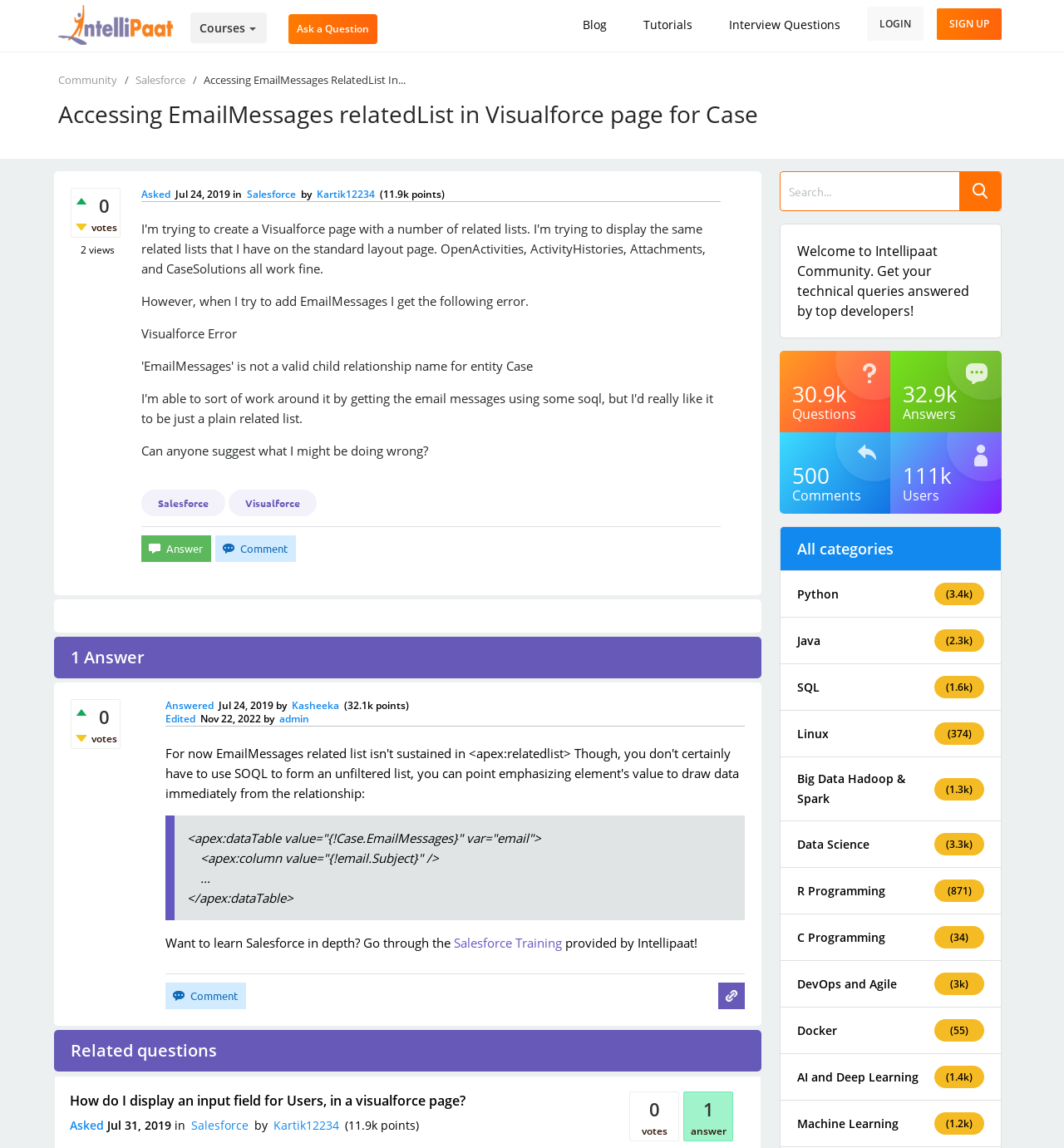Locate the bounding box coordinates of the element that should be clicked to execute the following instruction: "Click the 'Answer' button".

[0.156, 0.471, 0.191, 0.484]